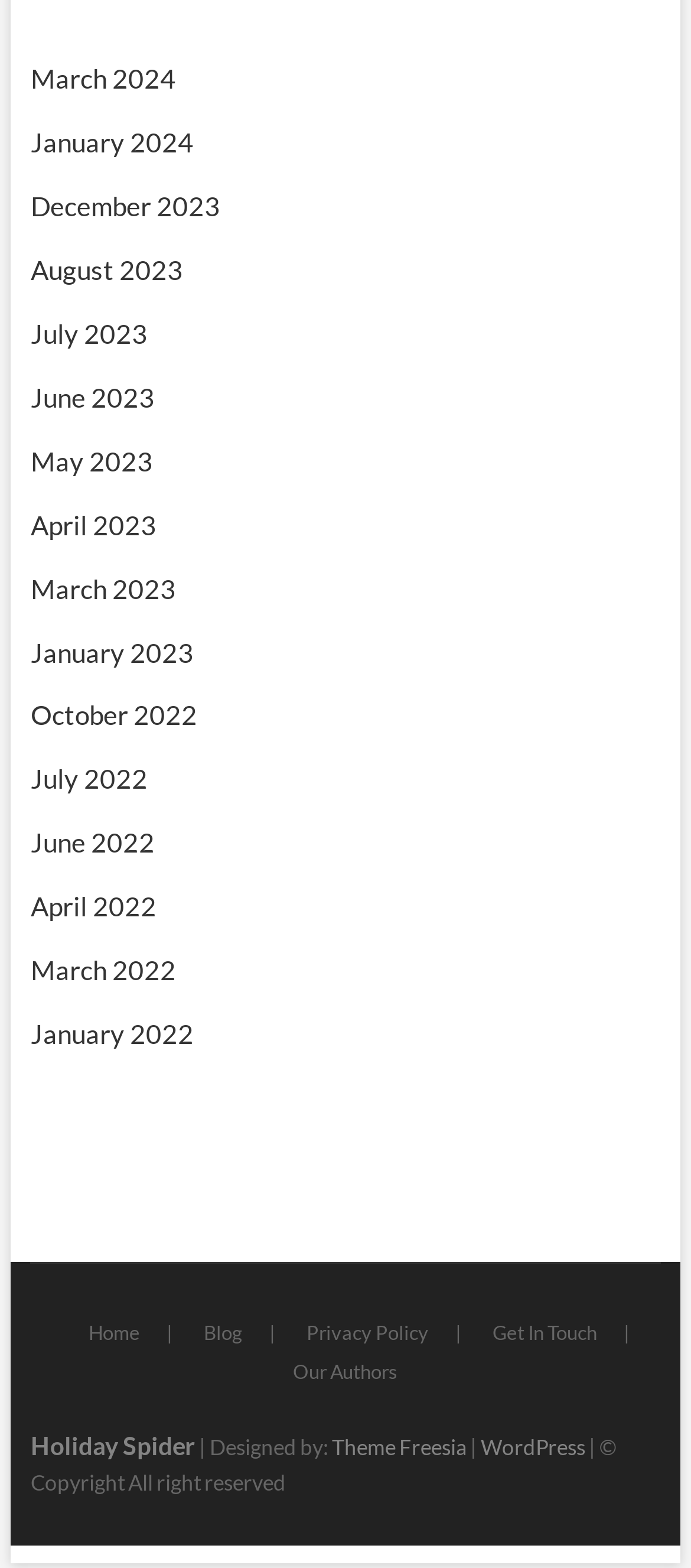Respond with a single word or phrase to the following question:
What is the copyright information at the bottom of the page?

© Copyright All right reserved